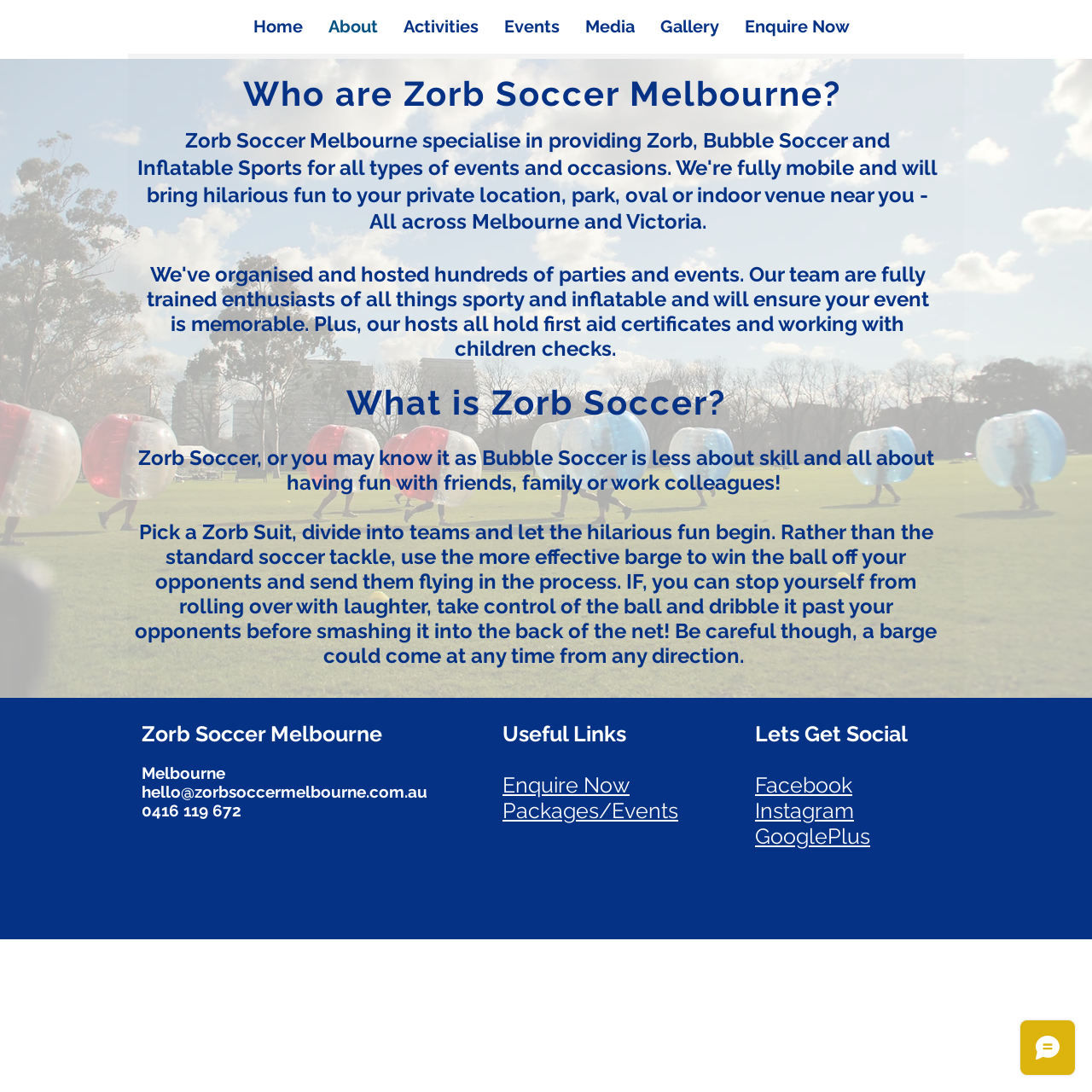What is the location of Zorb Soccer Melbourne?
Using the image as a reference, answer the question in detail.

The webpage has a heading 'Melbourne's #1 Zorb Soccer Hire' and a mention of 'Melbourne' in the contact information section, suggesting that Zorb Soccer Melbourne is based in Melbourne.